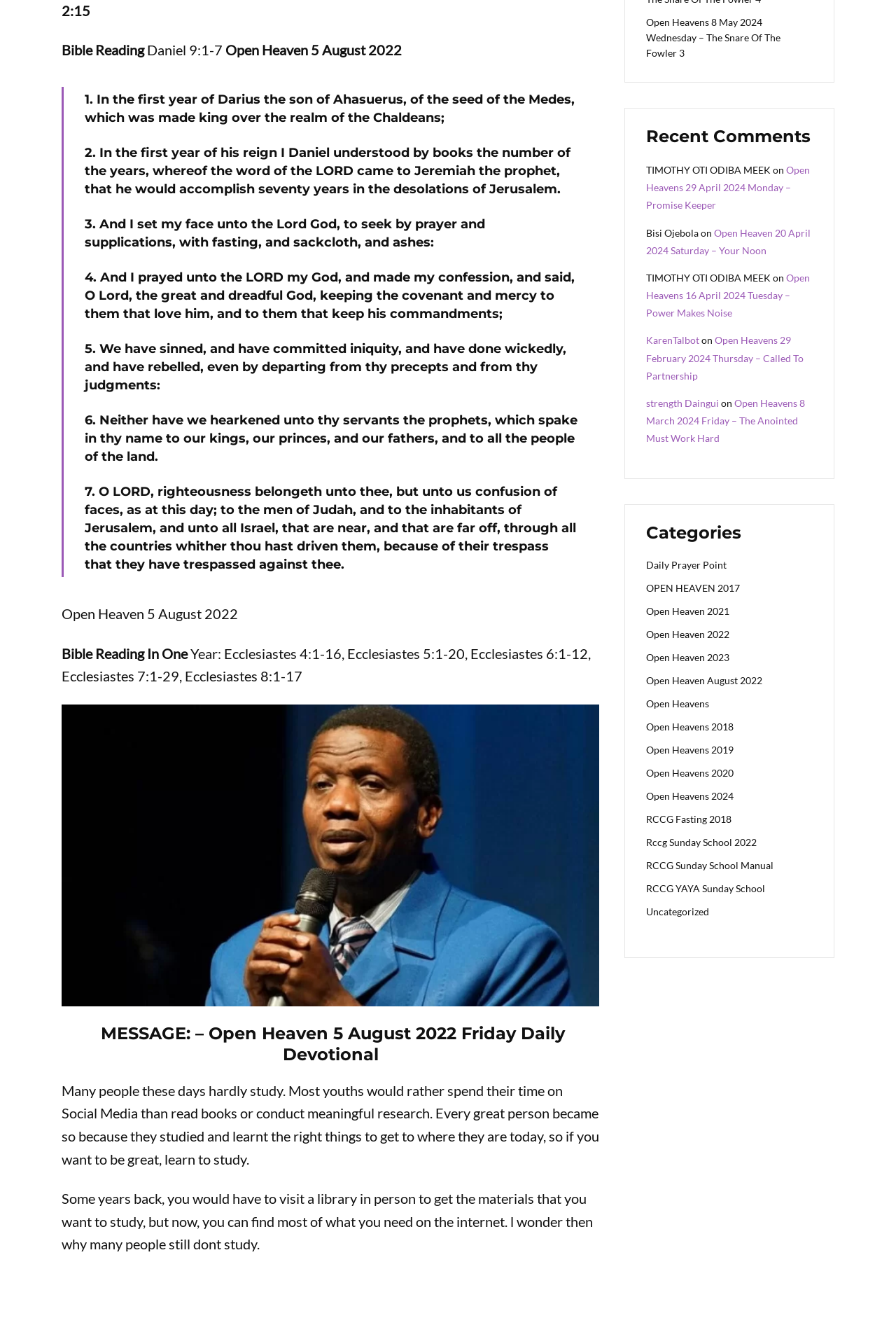Based on the element description Privacy Policy, identify the bounding box coordinates for the UI element. The coordinates should be in the format (top-left x, top-left y, bottom-right x, bottom-right y) and within the 0 to 1 range.

None